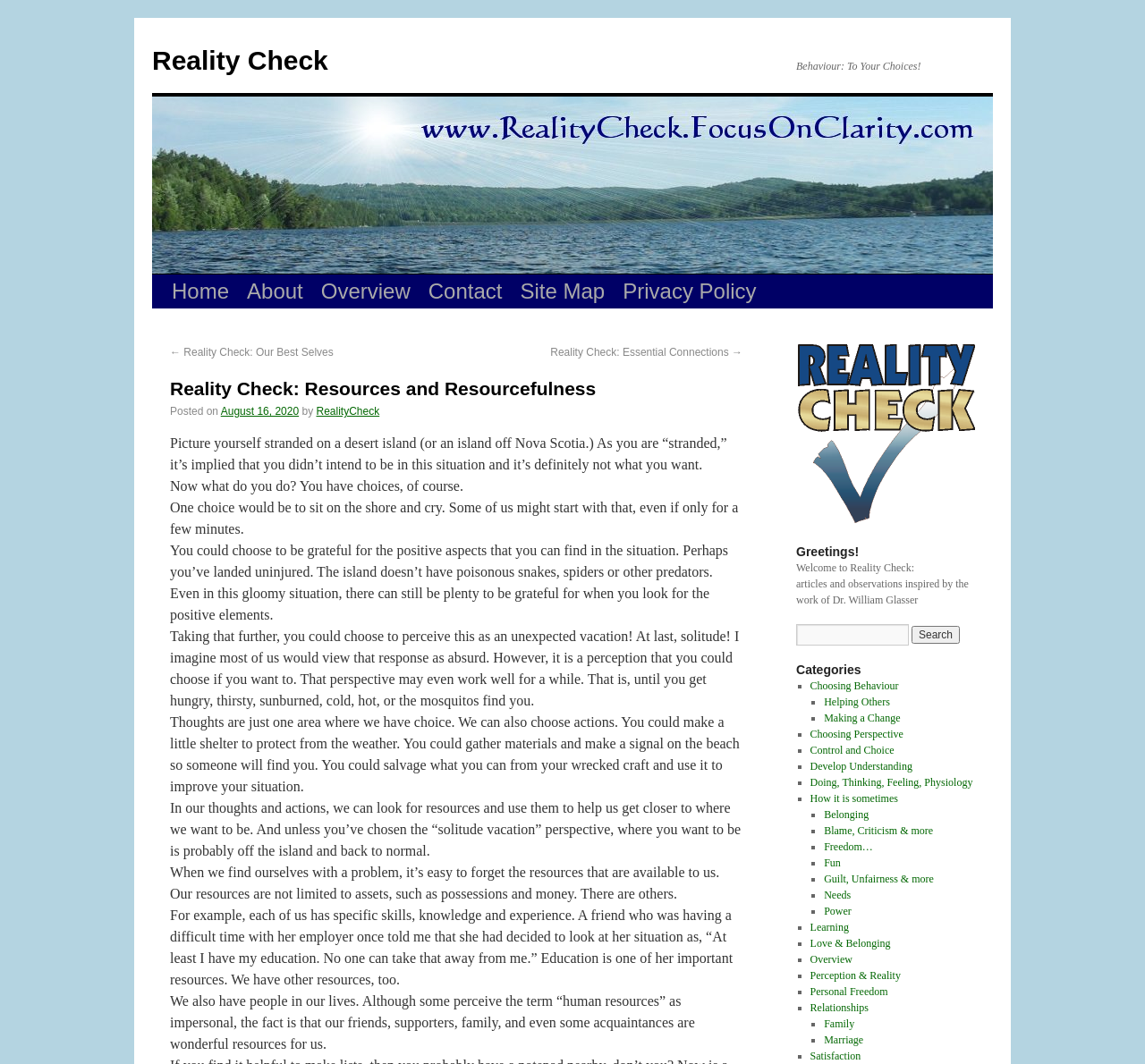Indicate the bounding box coordinates of the clickable region to achieve the following instruction: "Click on the 'Home' link."

[0.142, 0.258, 0.208, 0.29]